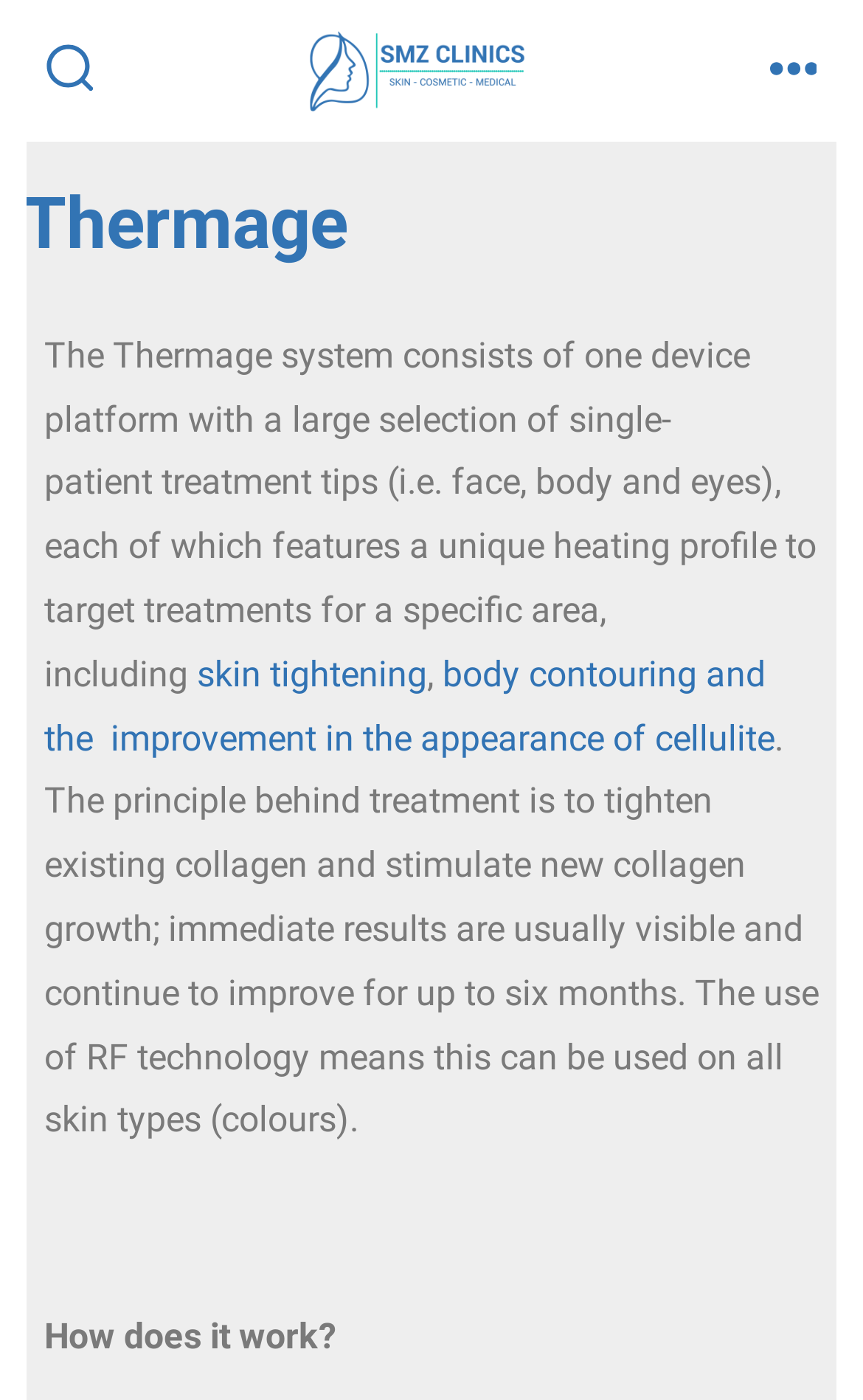Given the webpage screenshot and the description, determine the bounding box coordinates (top-left x, top-left y, bottom-right x, bottom-right y) that define the location of the UI element matching this description: Menu

[0.861, 0.012, 0.978, 0.089]